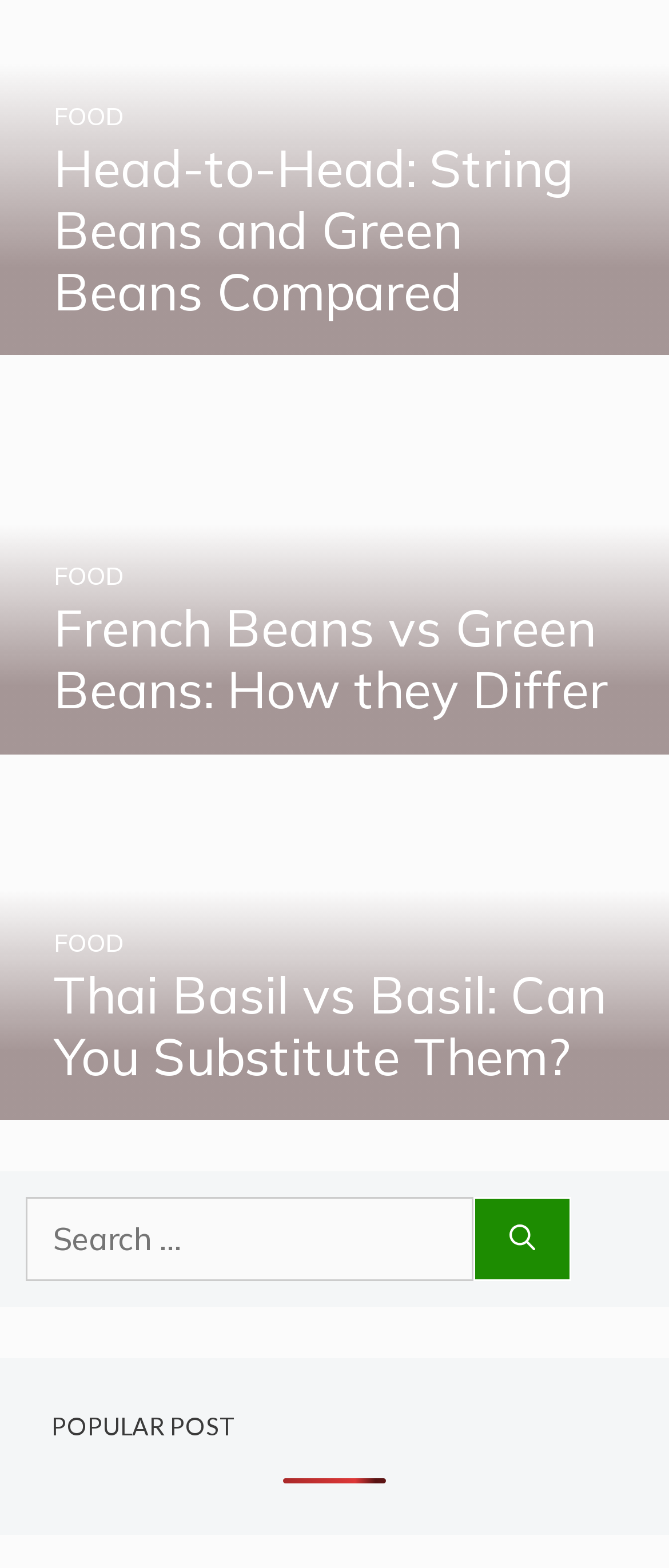Please provide the bounding box coordinate of the region that matches the element description: Food. Coordinates should be in the format (top-left x, top-left y, bottom-right x, bottom-right y) and all values should be between 0 and 1.

[0.08, 0.591, 0.183, 0.611]